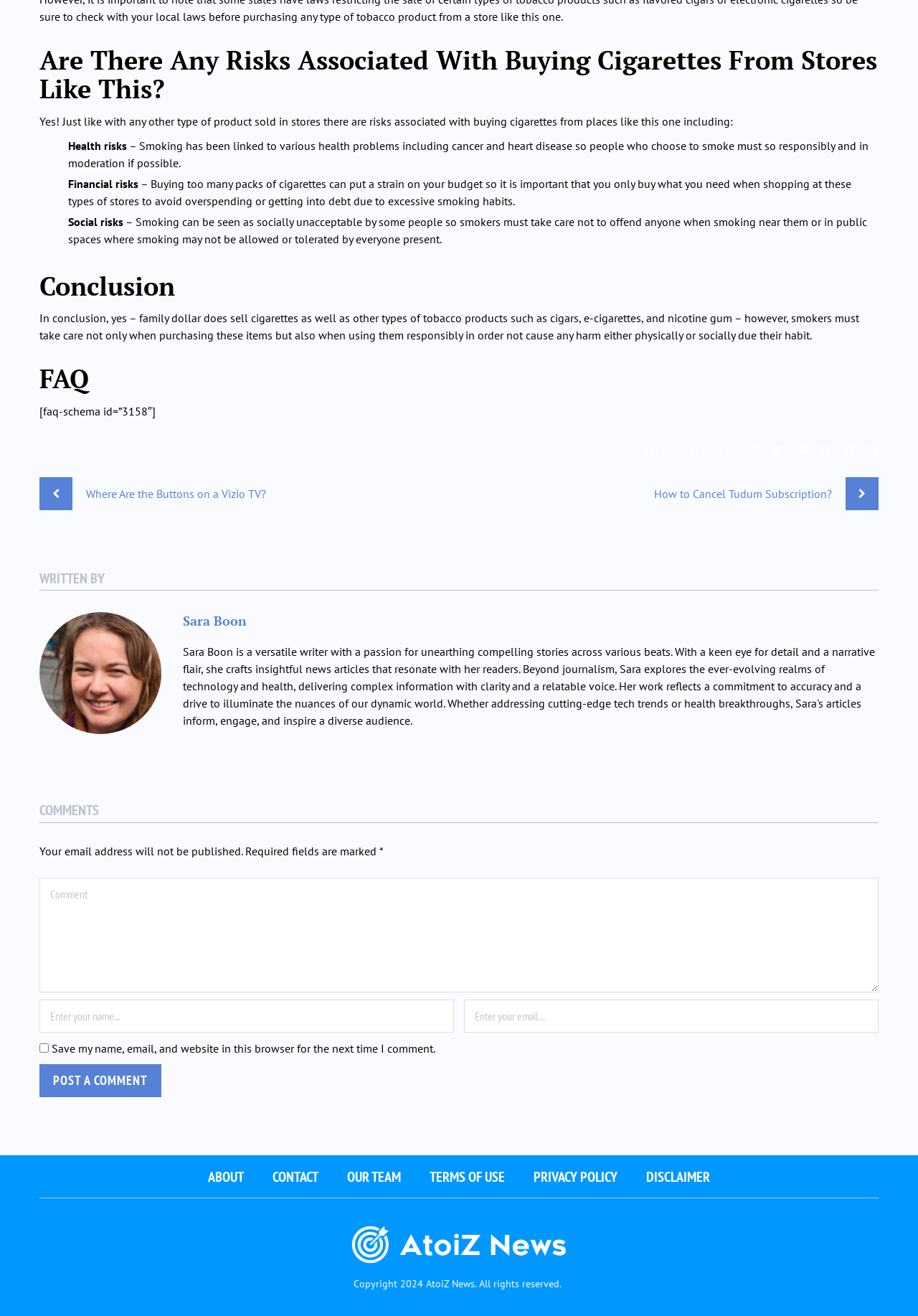Locate the bounding box coordinates of the clickable region to complete the following instruction: "Go to the previous post."

[0.043, 0.362, 0.5, 0.387]